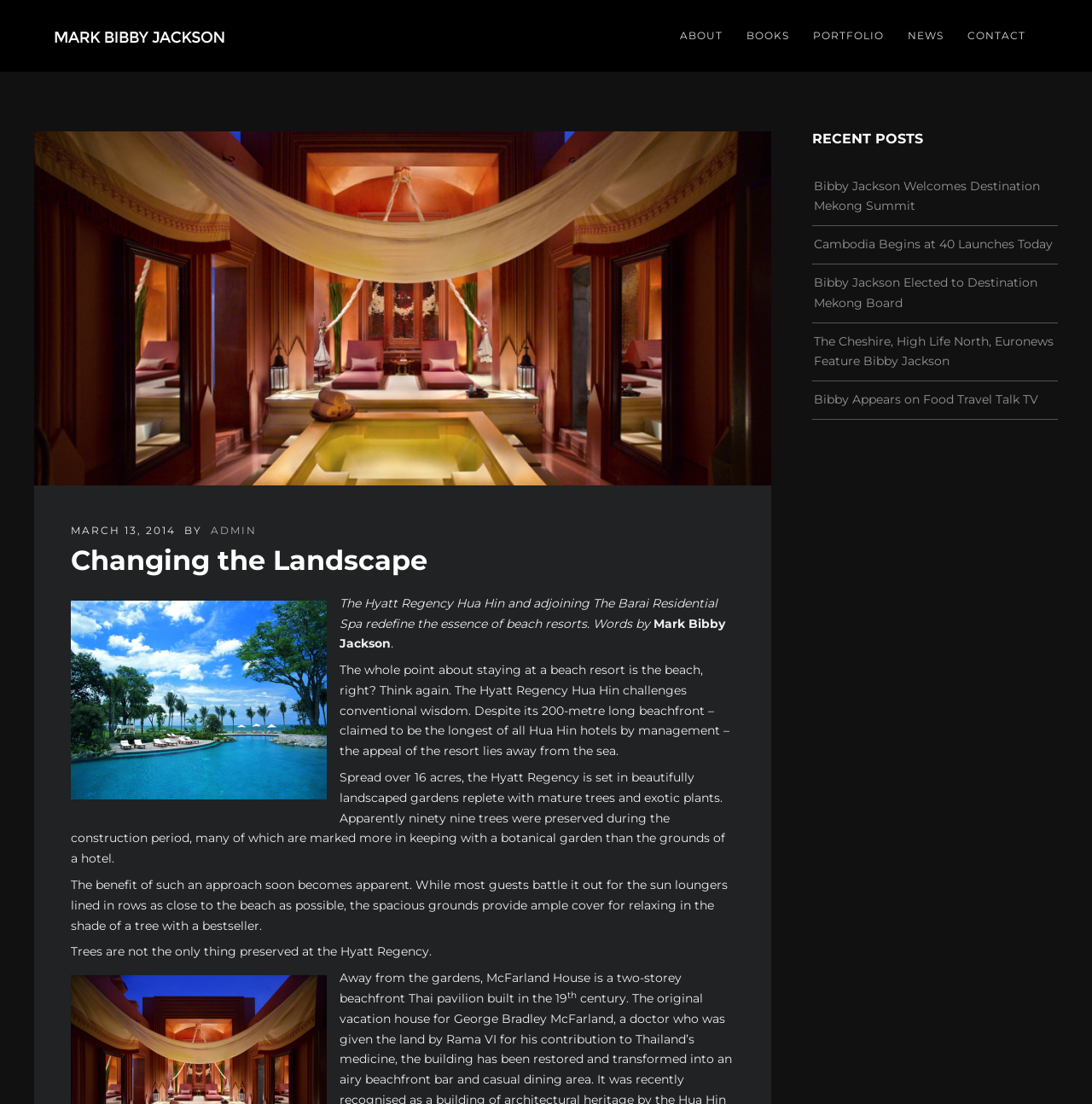Specify the bounding box coordinates of the area to click in order to follow the given instruction: "Click on the 'ABOUT' link."

[0.612, 0.023, 0.673, 0.042]